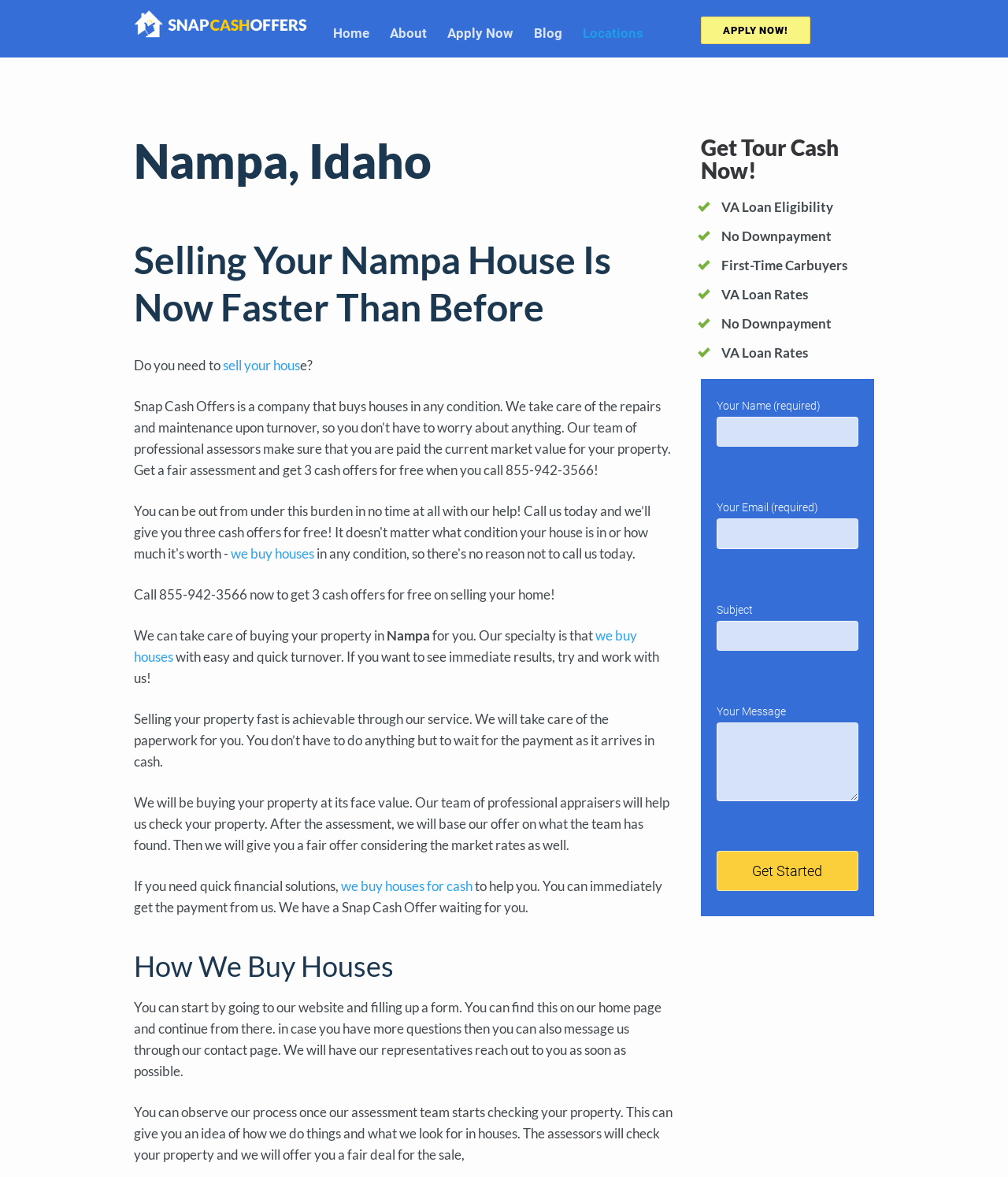Please answer the following question using a single word or phrase: 
What is the location of the company?

Nampa, Idaho